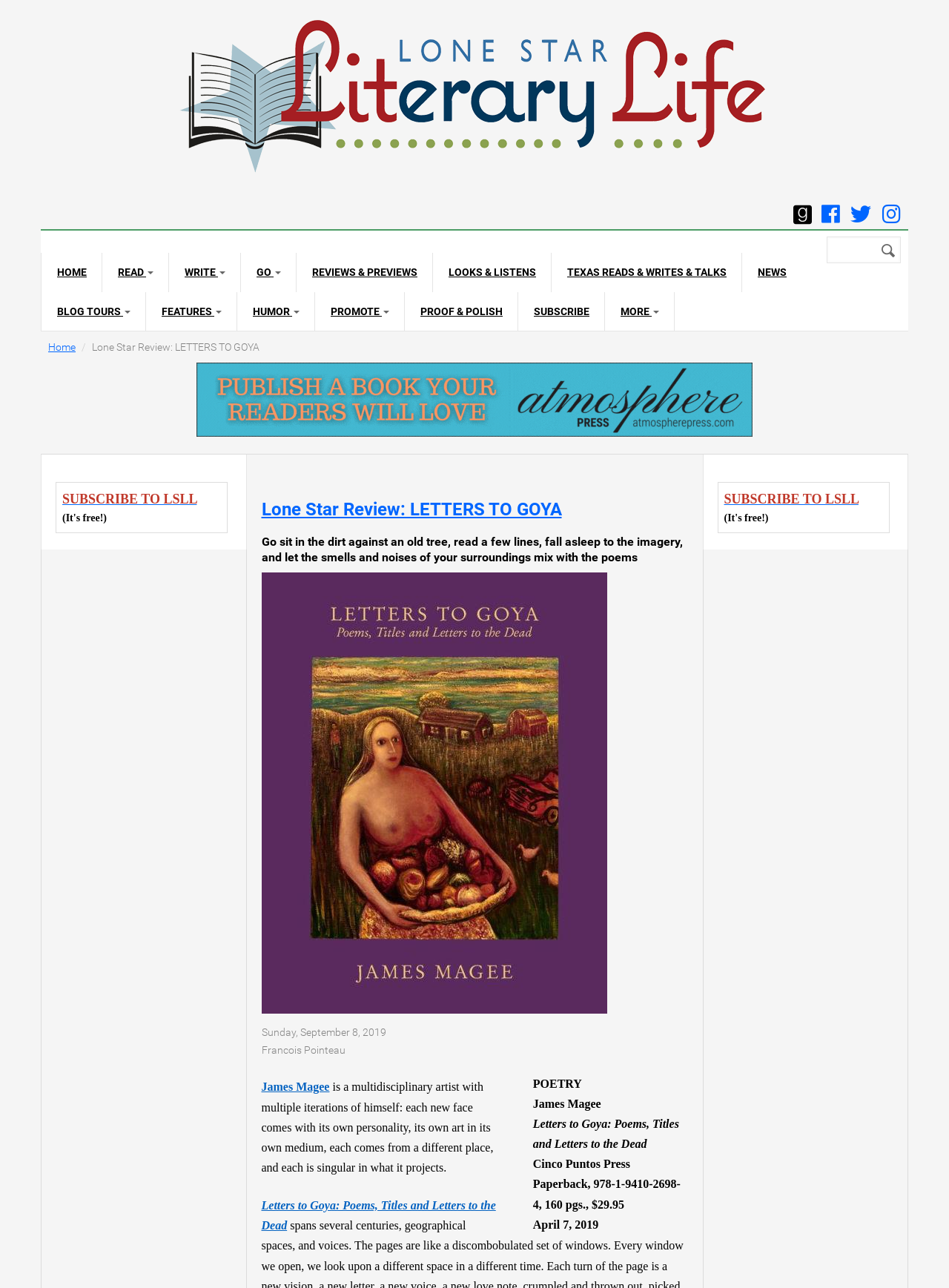What is the name of the book being reviewed?
Answer the question with a single word or phrase by looking at the picture.

Letters to Goya